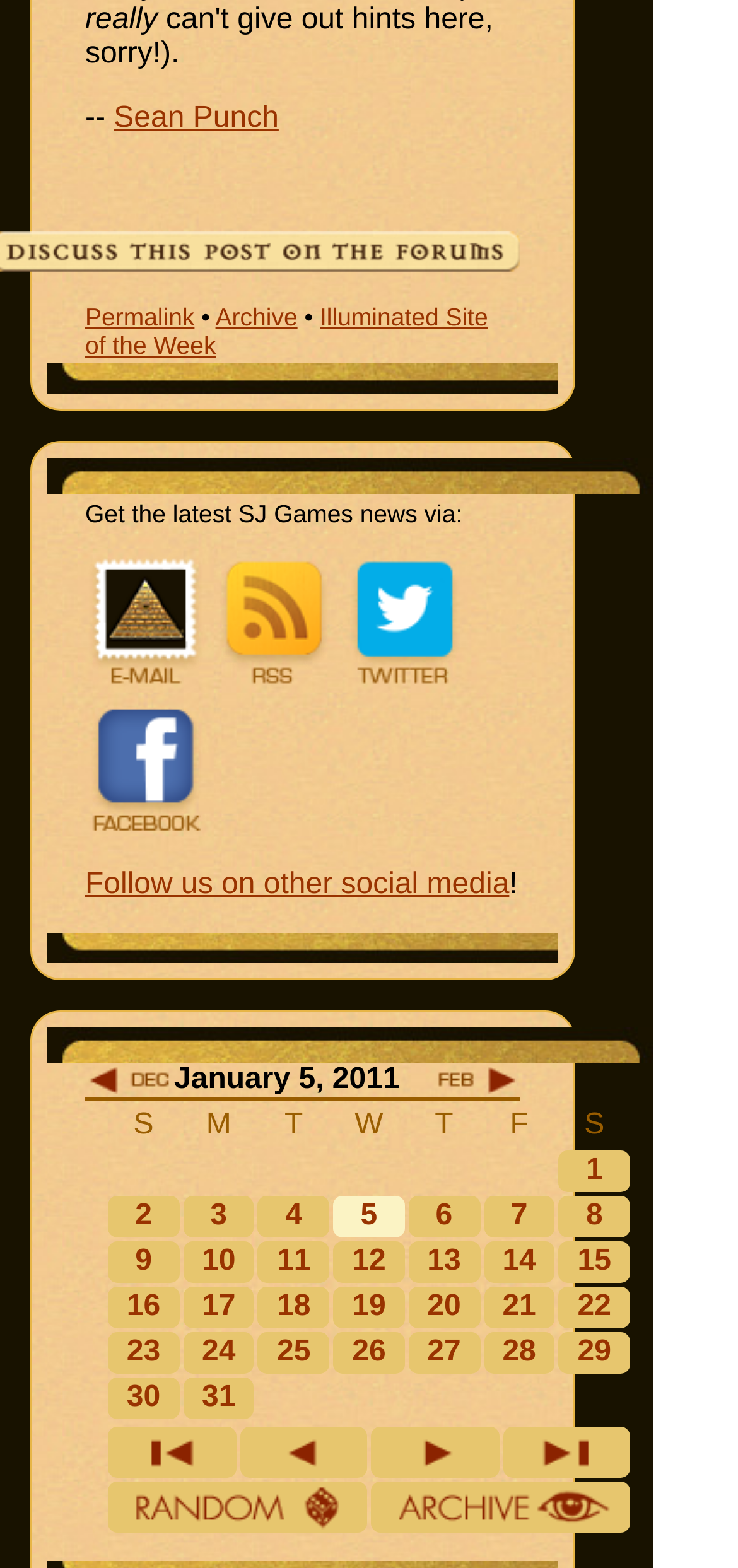Could you indicate the bounding box coordinates of the region to click in order to complete this instruction: "View the 'Illuminated Site of the Week'".

[0.115, 0.193, 0.661, 0.229]